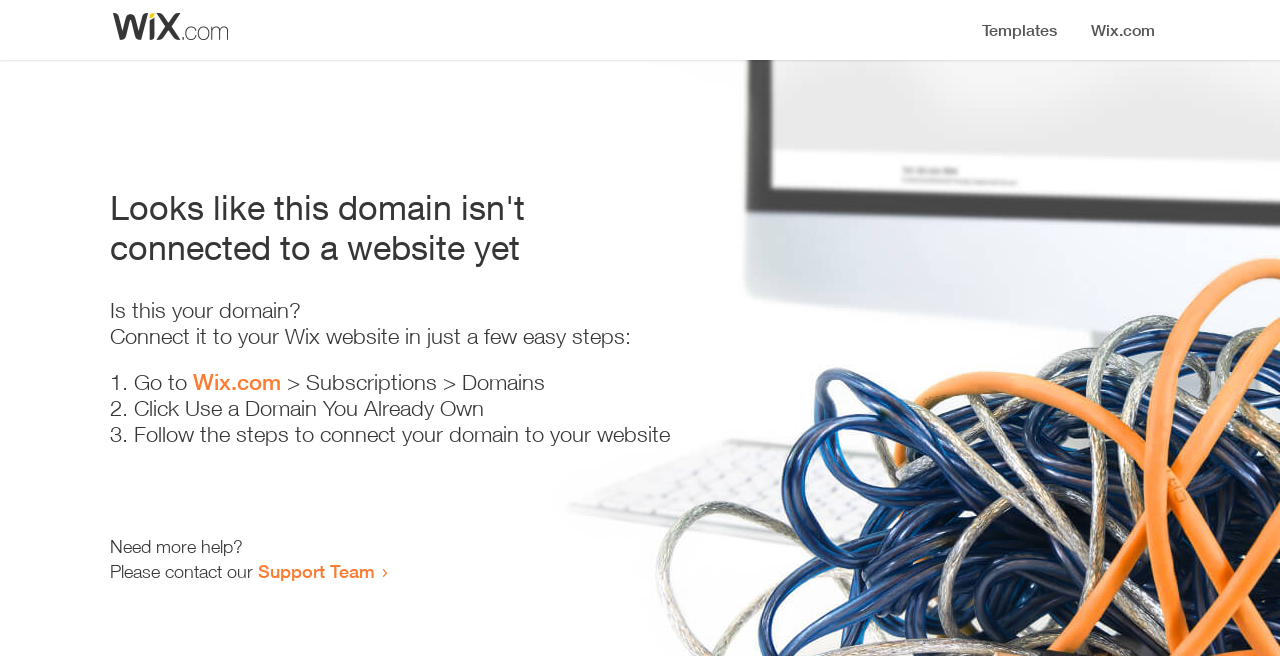Please respond in a single word or phrase: 
How many steps are required to connect the domain?

3